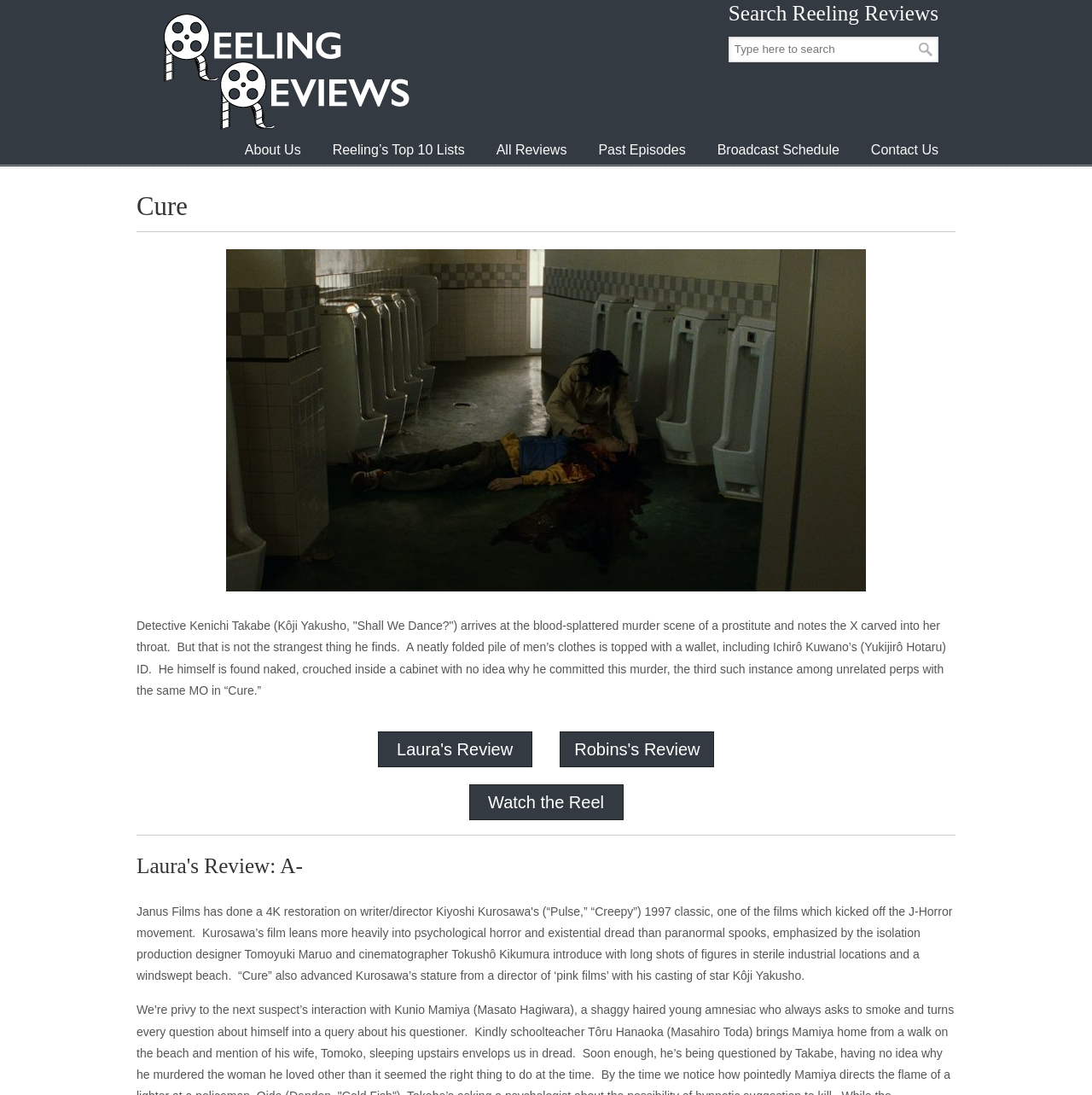What is the website about?
Kindly offer a comprehensive and detailed response to the question.

Based on the webpage content, I can see that the website is about movie reviews. There are links to different reviews, such as 'Laura's Review' and 'Robins's Review', and a description of a movie 'Cure'.